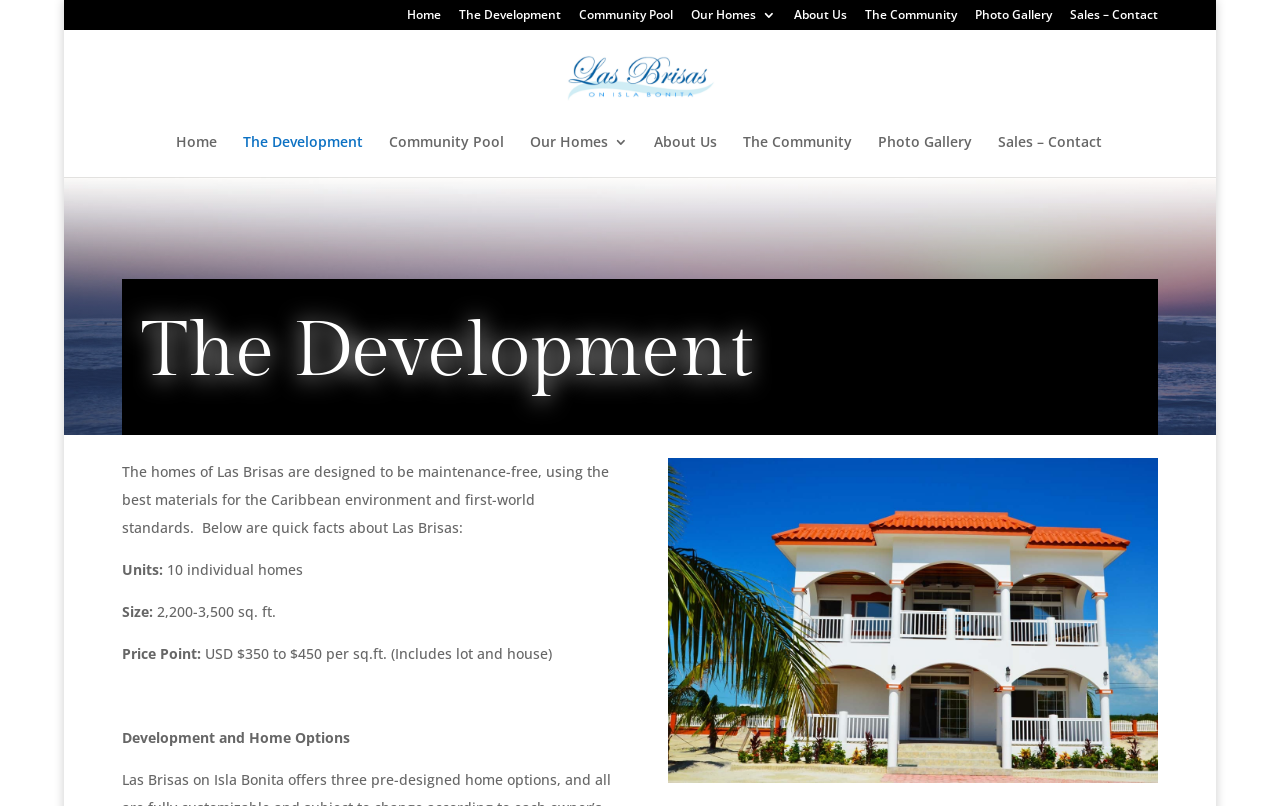Can you give a detailed response to the following question using the information from the image? What is the name of the development?

I determined the answer by looking at the title of the webpage, which is 'The Development - Las Briza Belize', and also the image with the text 'Las Briza Belize' on it. This suggests that Las Brisas is the name of the development.